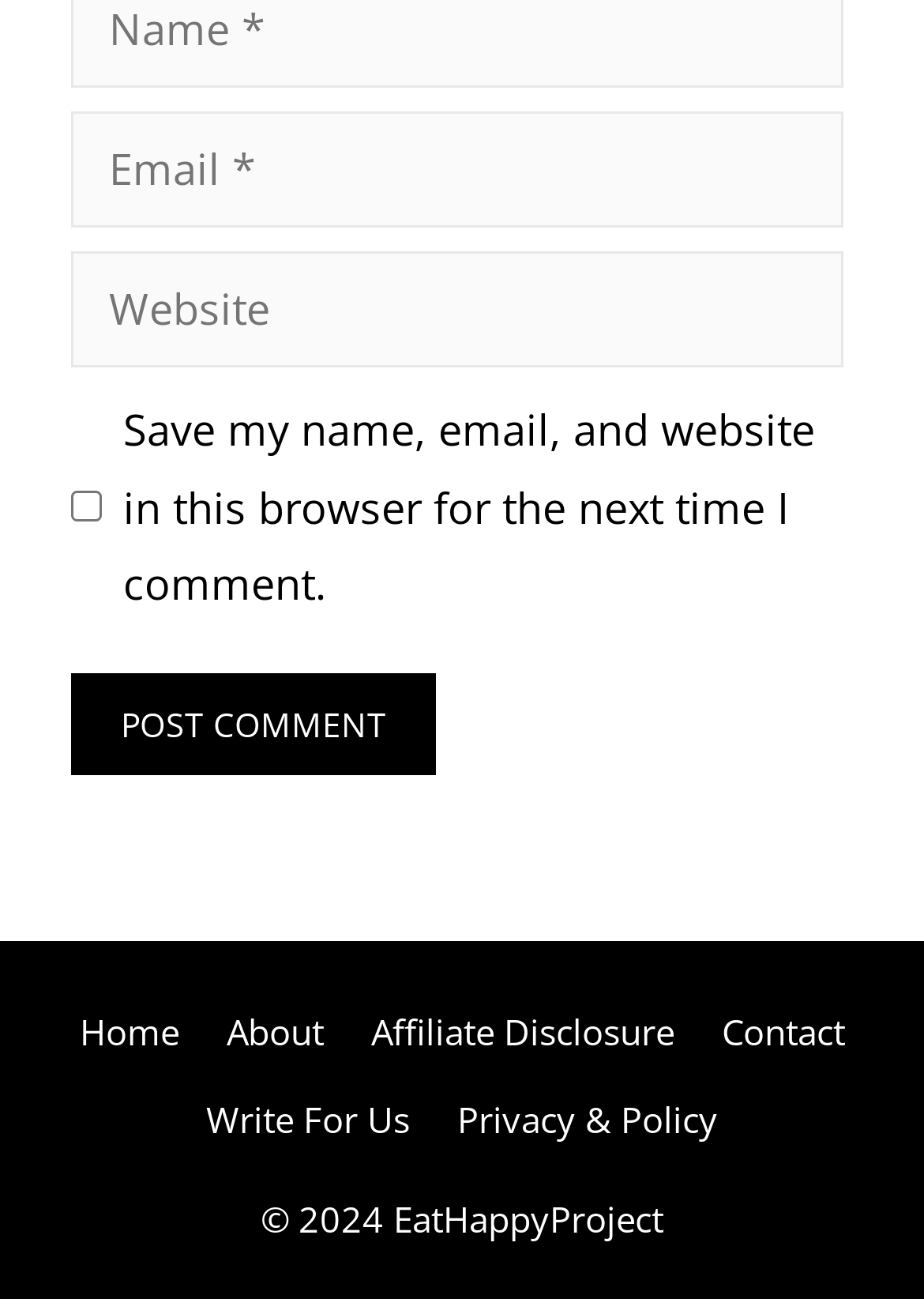Please indicate the bounding box coordinates of the element's region to be clicked to achieve the instruction: "Post a comment". Provide the coordinates as four float numbers between 0 and 1, i.e., [left, top, right, bottom].

[0.077, 0.518, 0.472, 0.597]